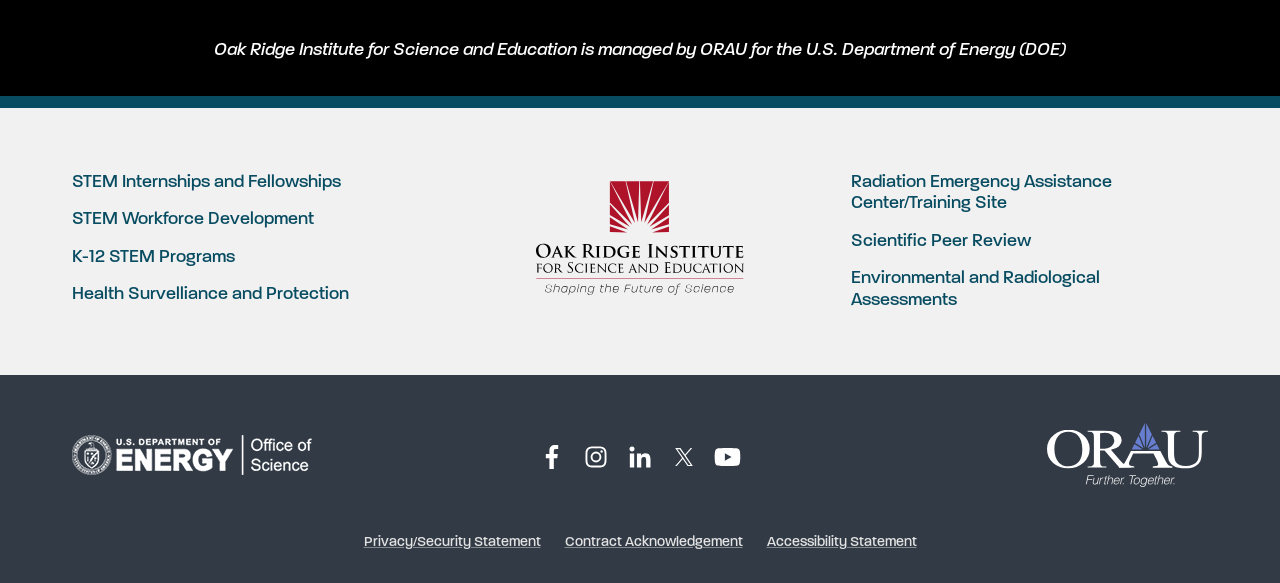Please provide a brief answer to the following inquiry using a single word or phrase:
How many social media links are there?

5